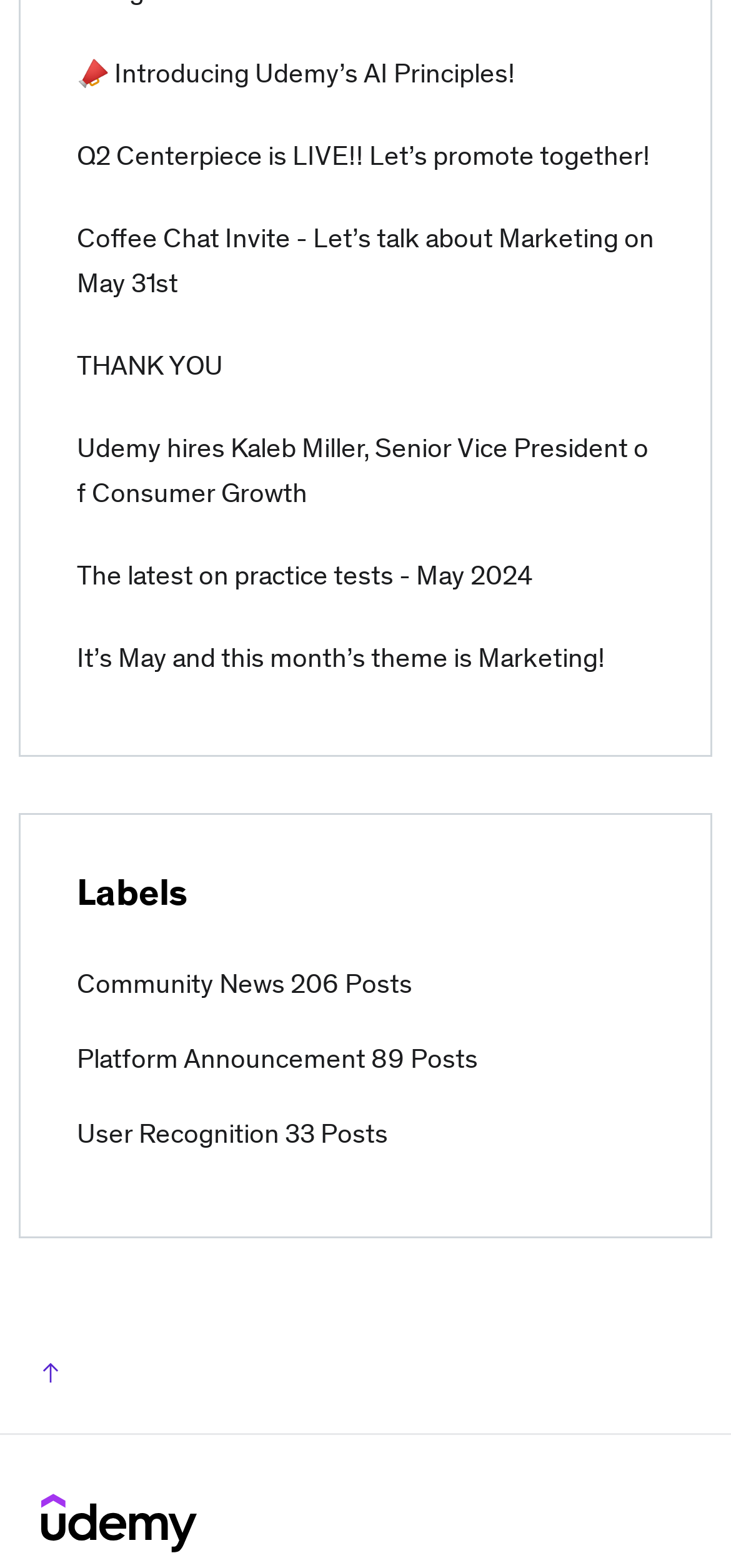Pinpoint the bounding box coordinates of the clickable area necessary to execute the following instruction: "Click on 'Introducing Udemy’s AI Principles!' link". The coordinates should be given as four float numbers between 0 and 1, namely [left, top, right, bottom].

[0.105, 0.003, 0.705, 0.024]